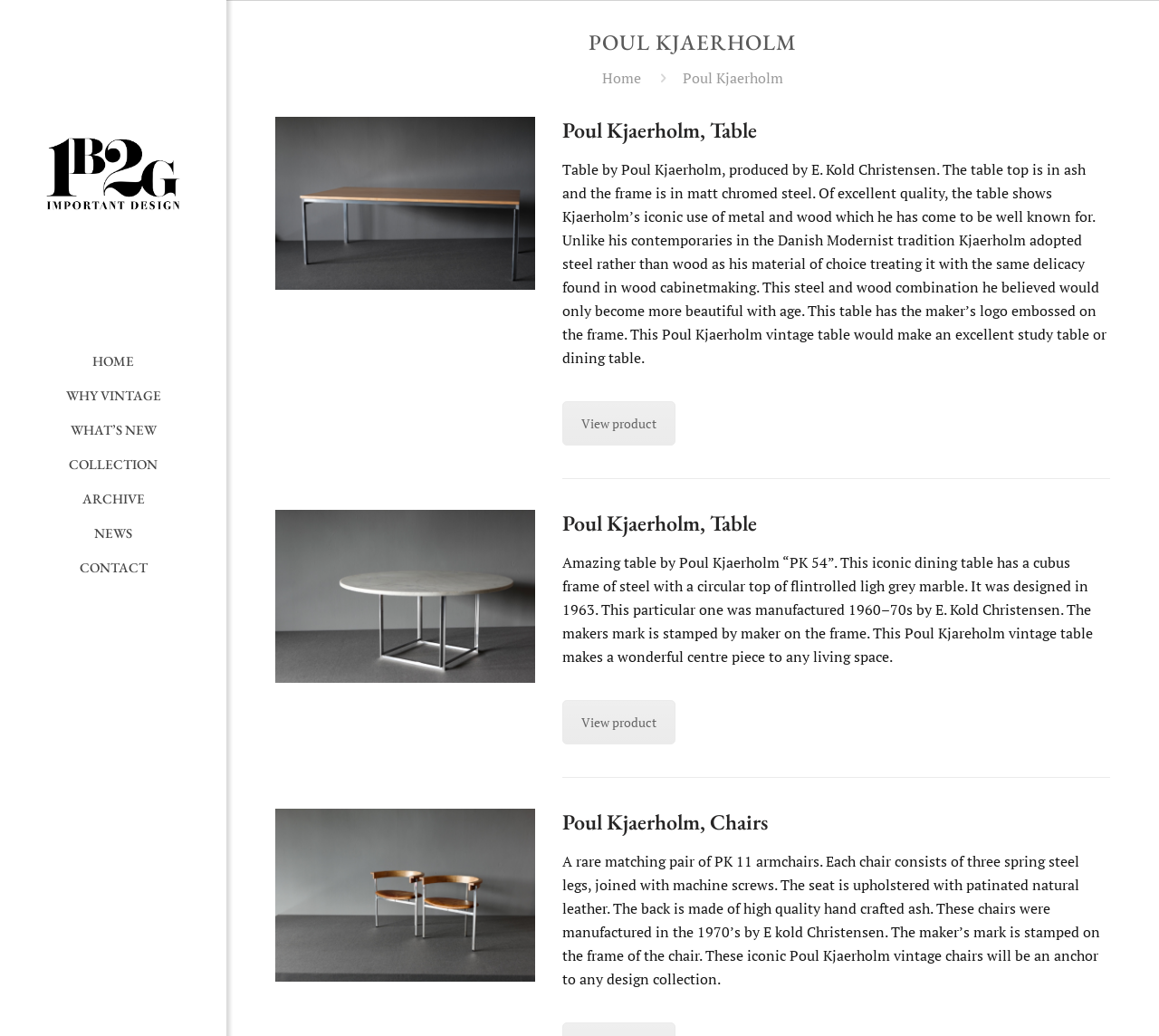Offer an extensive depiction of the webpage and its key elements.

The webpage is about Poul Kjaerholm's vintage furniture, specifically showcasing his chairs and tables. At the top left corner, there is a logo of Imptdesign, and a navigation menu with links to different sections of the website, including HOME, WHY VINTAGE, WHAT'S NEW, COLLECTION, ARCHIVE, NEWS, and CONTACT.

Below the navigation menu, there is a large heading that reads "POUL KJAERHOLM". On the right side of the heading, there is a link to the HOME page. Underneath the heading, there are three sections, each featuring a different piece of Poul Kjaerholm's vintage furniture.

The first section showcases a table, with a figure of the table on the left and a detailed description of the table on the right. The description includes information about the materials used, the quality of the table, and its history. There is also a "View product" link below the description.

The second section features another table, with a similar layout to the first section. The description of this table includes information about its design, materials, and manufacturer.

The third section showcases a pair of chairs, with a figure of the chairs on the left and a detailed description of the chairs on the right. The description includes information about the materials used, the quality of the chairs, and their history. There is also a "View product" link below the description.

Overall, the webpage is a showcase of Poul Kjaerholm's vintage furniture, with detailed descriptions and images of each piece.